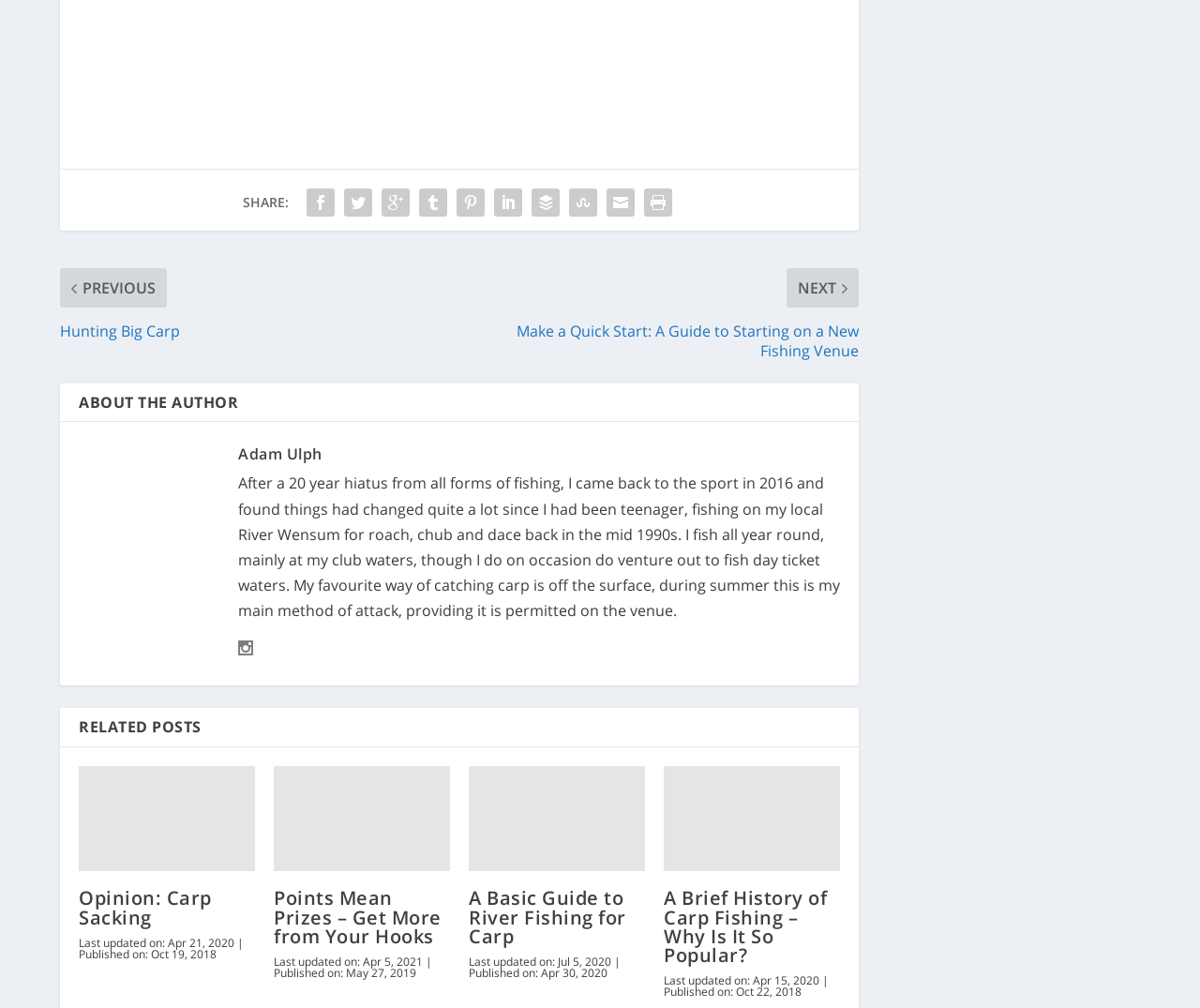What is the date of the last update for the post 'A Brief History of Carp Fishing – Why Is It So Popular?'?
With the help of the image, please provide a detailed response to the question.

The date of the last update for the post 'A Brief History of Carp Fishing – Why Is It So Popular?' is mentioned as 'Last updated on: Apr 15, 2020' in the static text below the link.